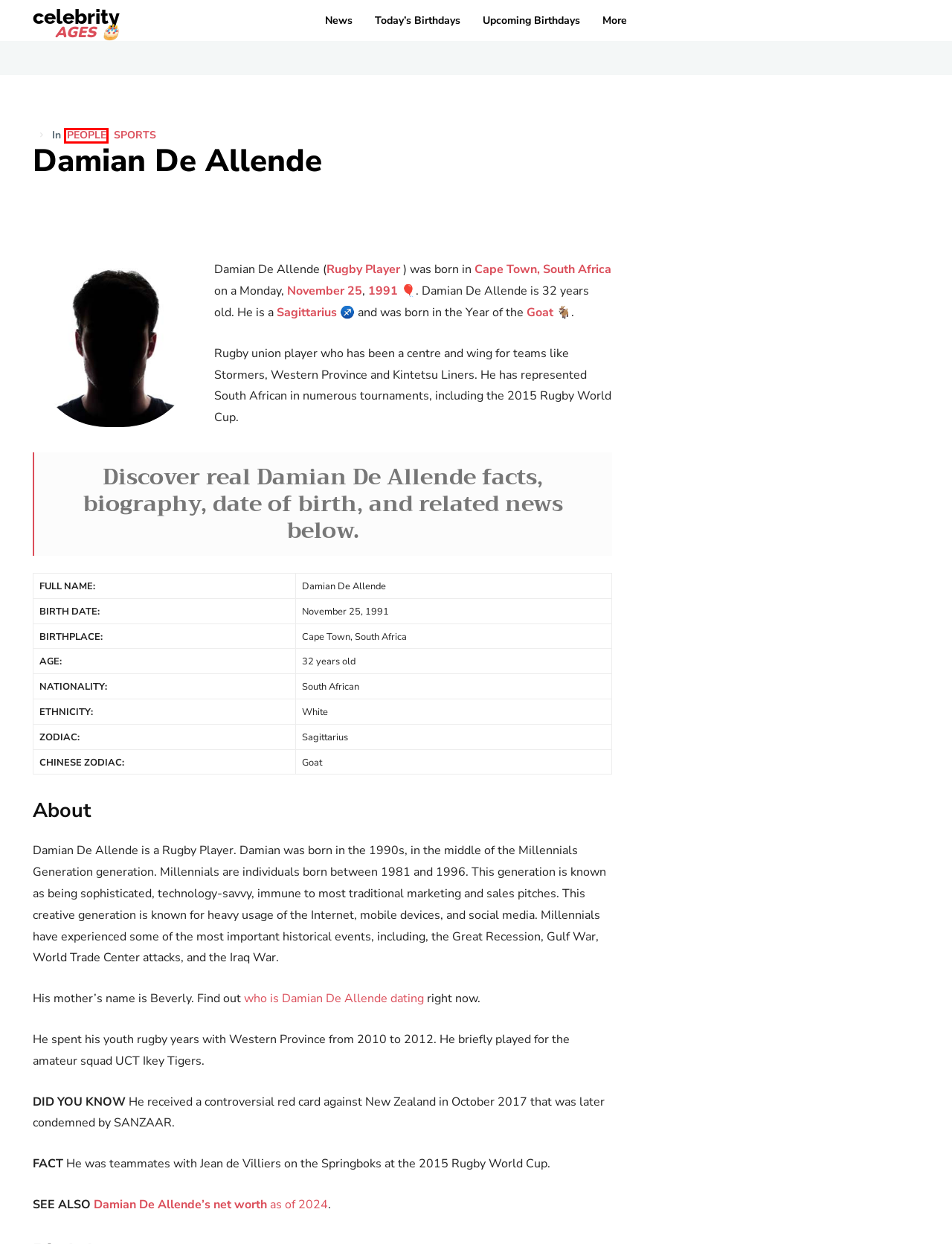You are presented with a screenshot of a webpage with a red bounding box. Select the webpage description that most closely matches the new webpage after clicking the element inside the red bounding box. The options are:
A. Sagittarius Archives | Celebrity Ages
B. Sports Archives | Celebrity Ages
C. Rugby Players Archives | Celebrity Ages
D. Eduardo Corassa (YouTuber) - Life, Age, Zodiac | Celebrity Ages
E. Today's Birthday Celebrities | Celebrity Ages
F. Today's Famous Birthdays, Celebrity Ages & Birth Dates ⋆ Celebrity Ages
G. Just Riadh (Instagram Star) - Life, Age, Zodiac | Celebrity Ages
H. People Archives | Celebrity Ages

H